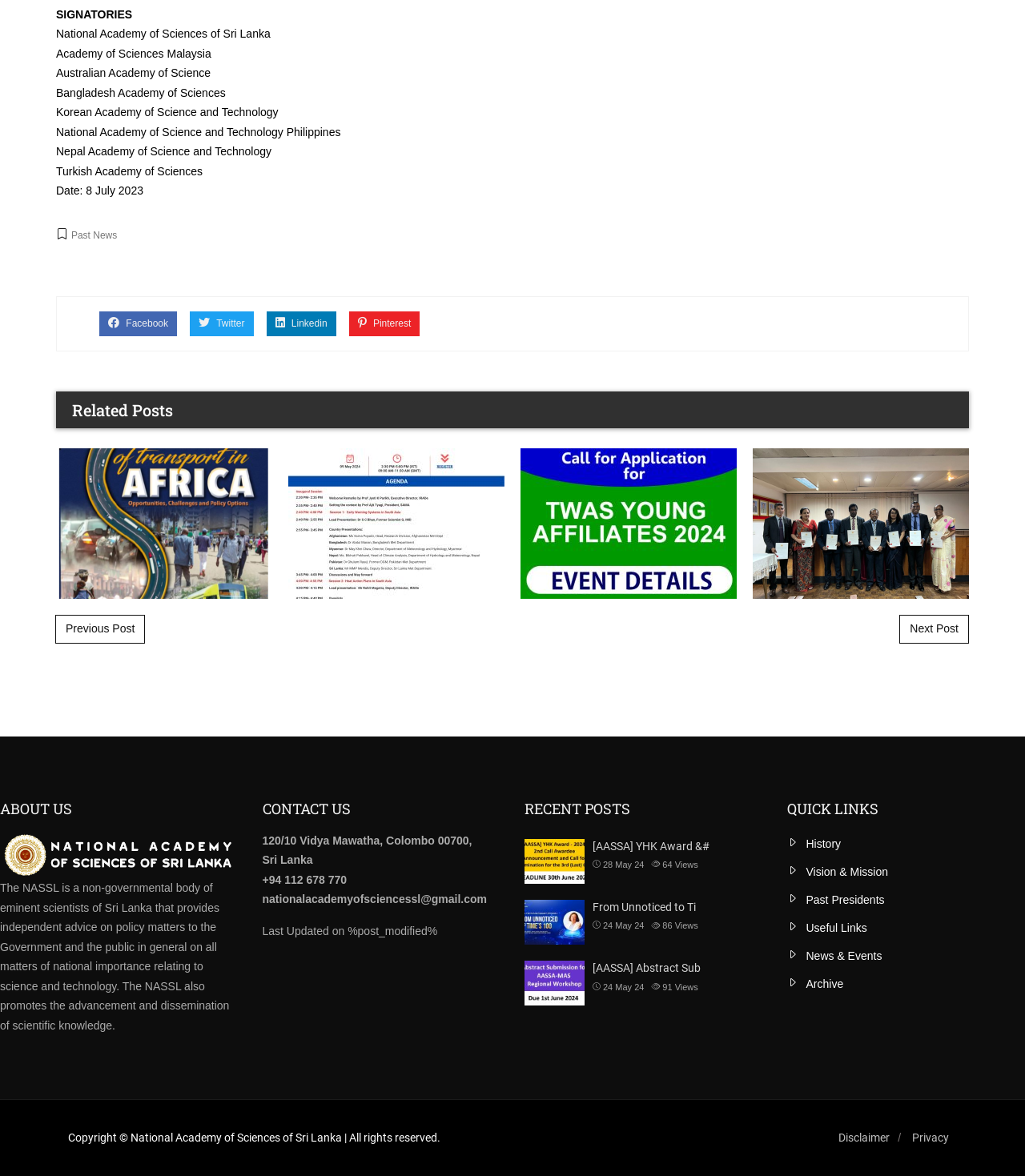Locate the bounding box coordinates of the clickable region necessary to complete the following instruction: "View Past News". Provide the coordinates in the format of four float numbers between 0 and 1, i.e., [left, top, right, bottom].

[0.069, 0.195, 0.114, 0.205]